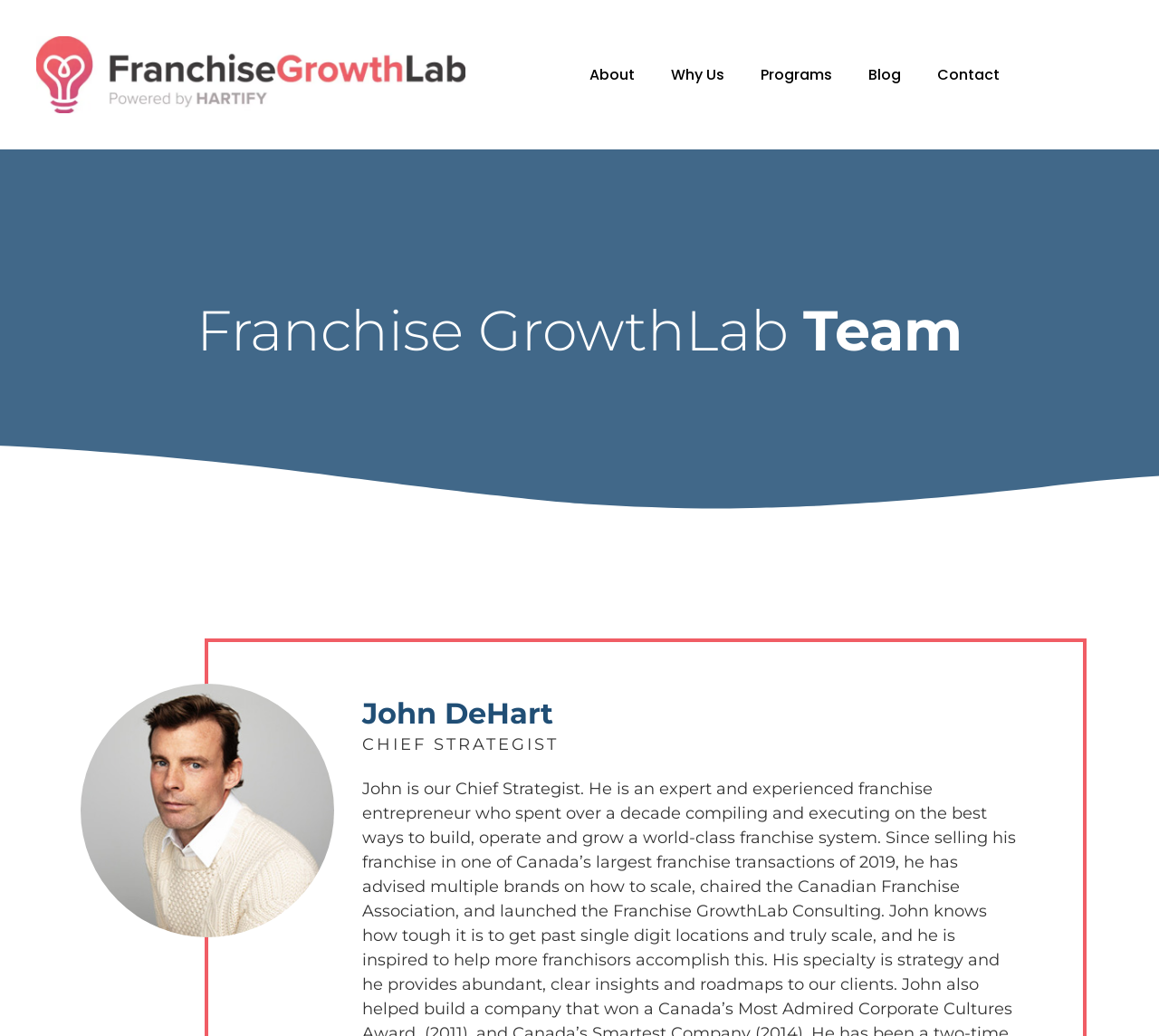Using the image as a reference, answer the following question in as much detail as possible:
What is the logo of the website?

The logo of the website is located at the top left corner of the webpage, and it is an image with the text 'franchisegrowthlab-logo'.